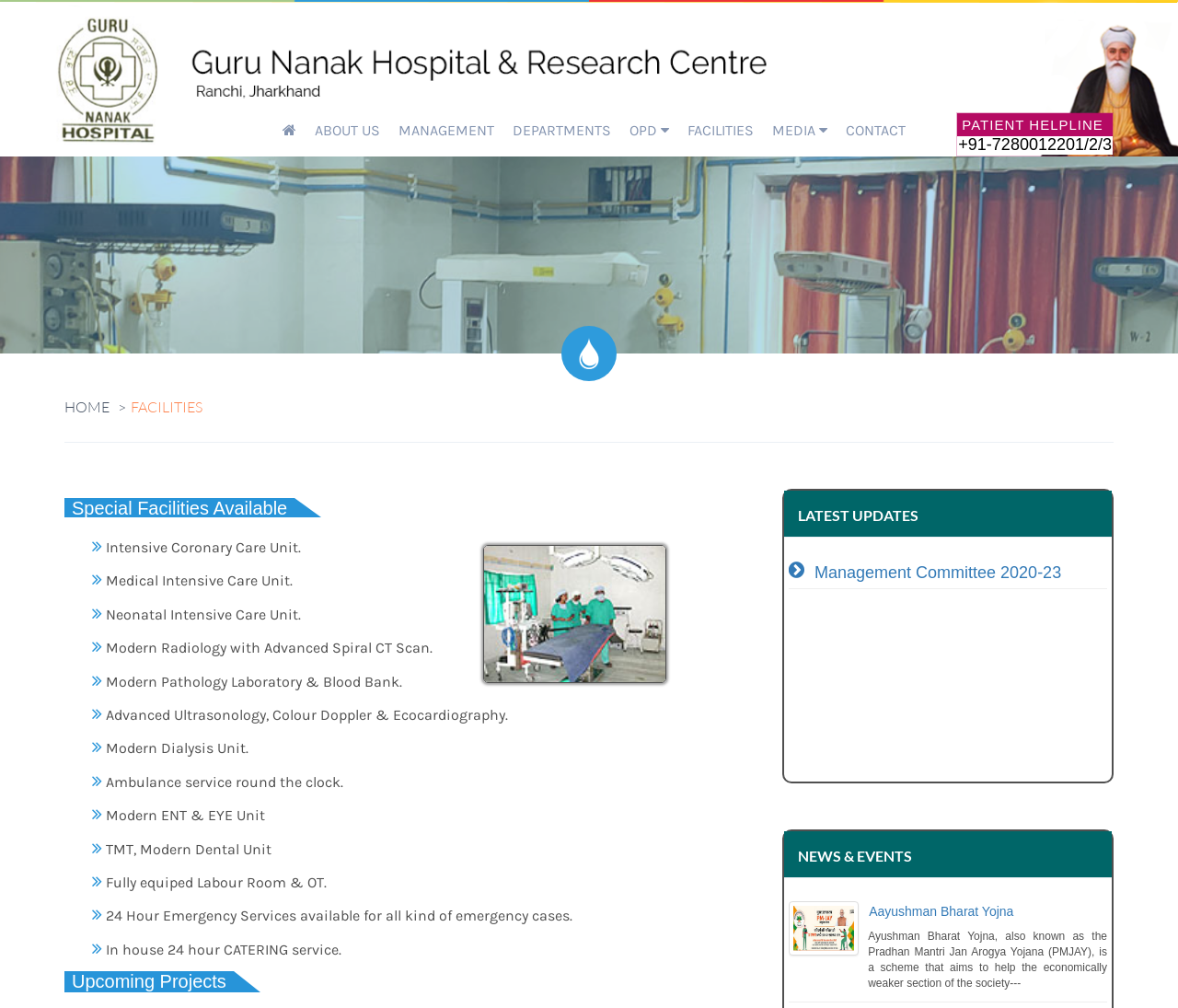What is the name of the scheme mentioned in the NEWS & EVENTS section?
Answer with a single word or phrase, using the screenshot for reference.

Aayushman Bharat Yojna